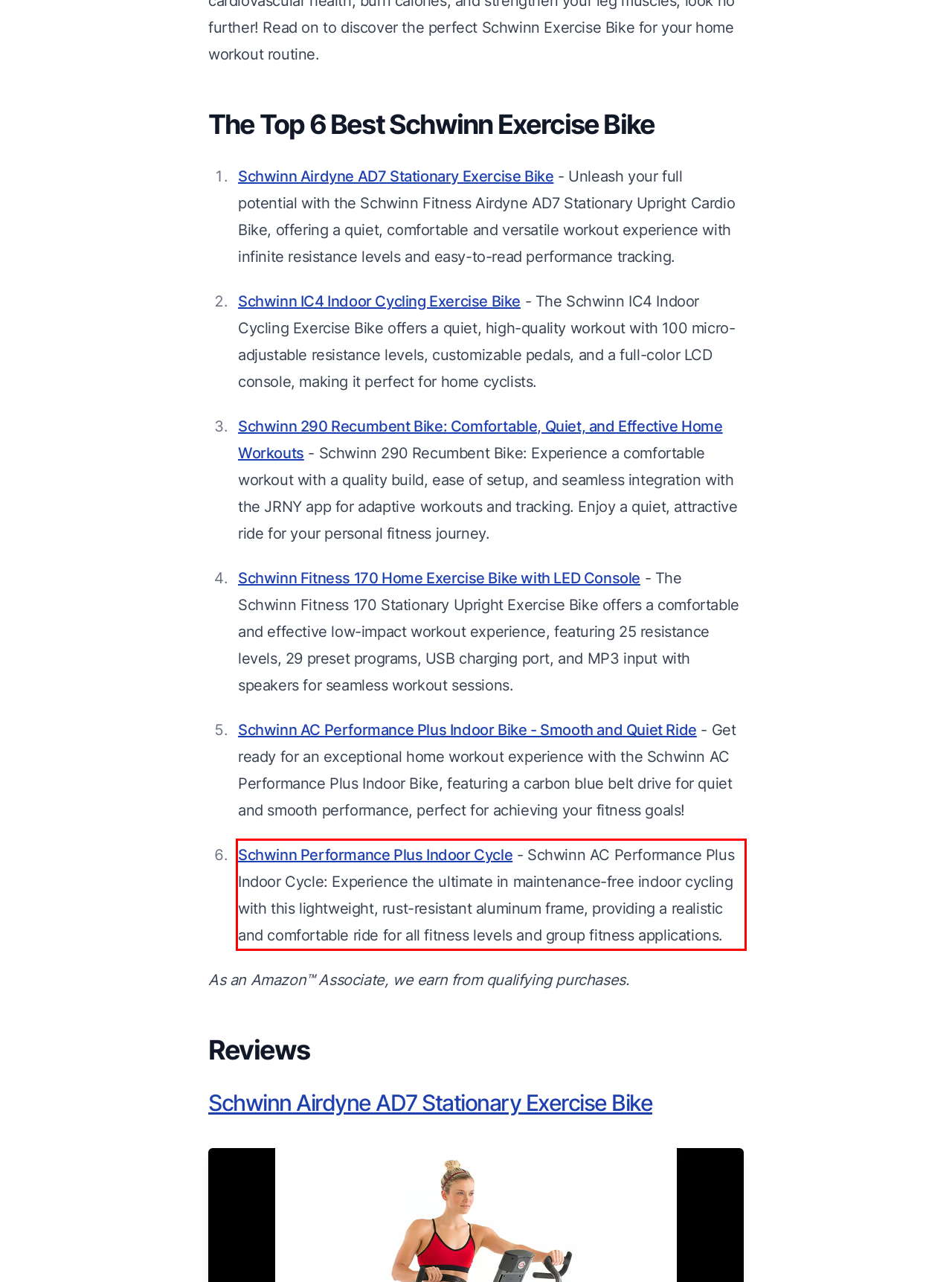Given a screenshot of a webpage with a red bounding box, please identify and retrieve the text inside the red rectangle.

Schwinn Performance Plus Indoor Cycle - Schwinn AC Performance Plus Indoor Cycle: Experience the ultimate in maintenance-free indoor cycling with this lightweight, rust-resistant aluminum frame, providing a realistic and comfortable ride for all fitness levels and group fitness applications.